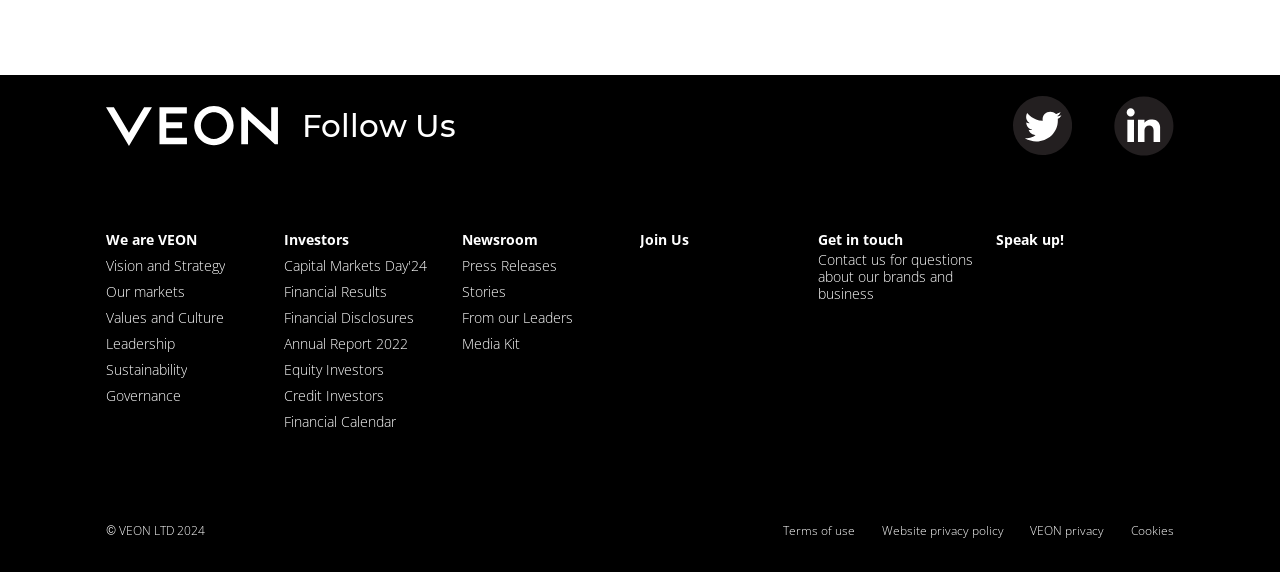Given the description "VEON privacy", determine the bounding box of the corresponding UI element.

[0.805, 0.912, 0.863, 0.942]